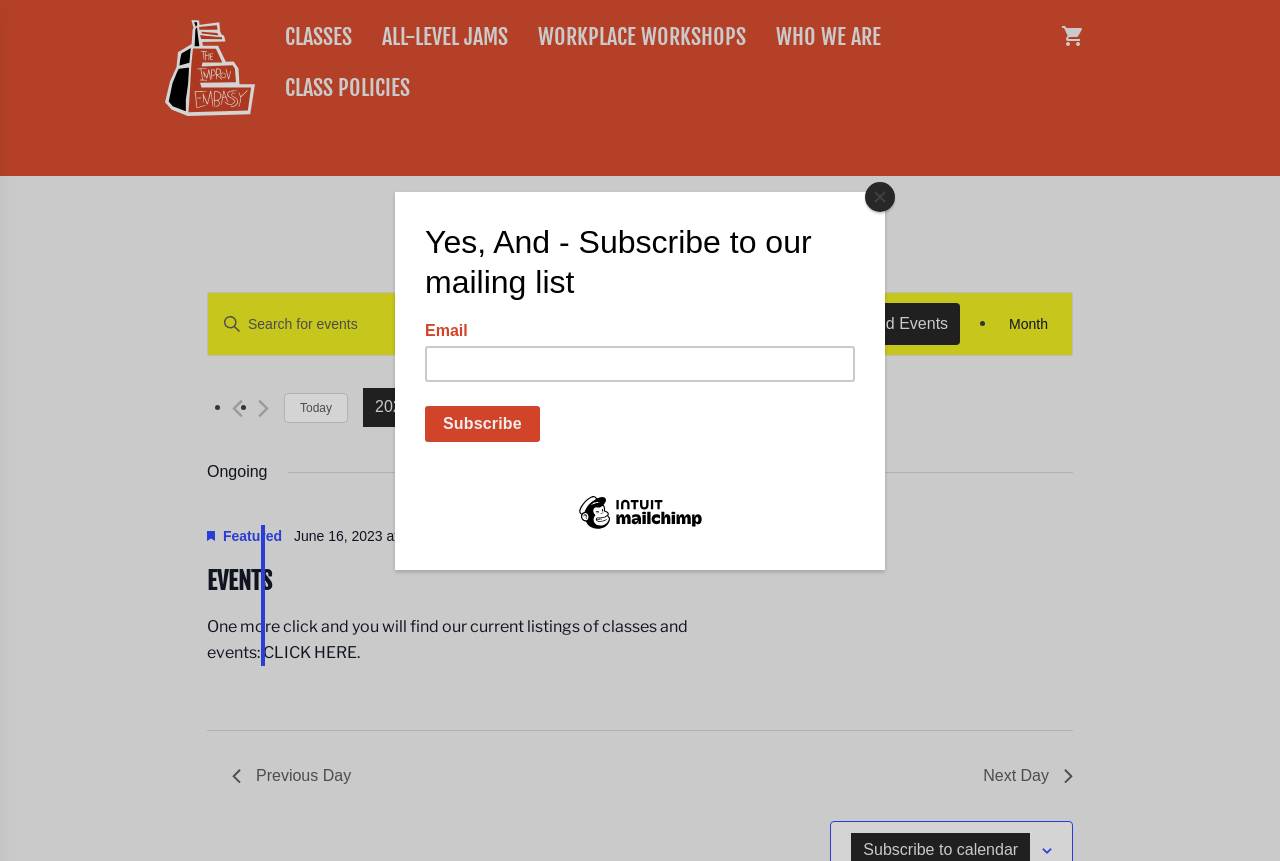Based on the element description, predict the bounding box coordinates (top-left x, top-left y, bottom-right x, bottom-right y) for the UI element in the screenshot: 2024-02-21 February 21, 2024

[0.284, 0.451, 0.381, 0.496]